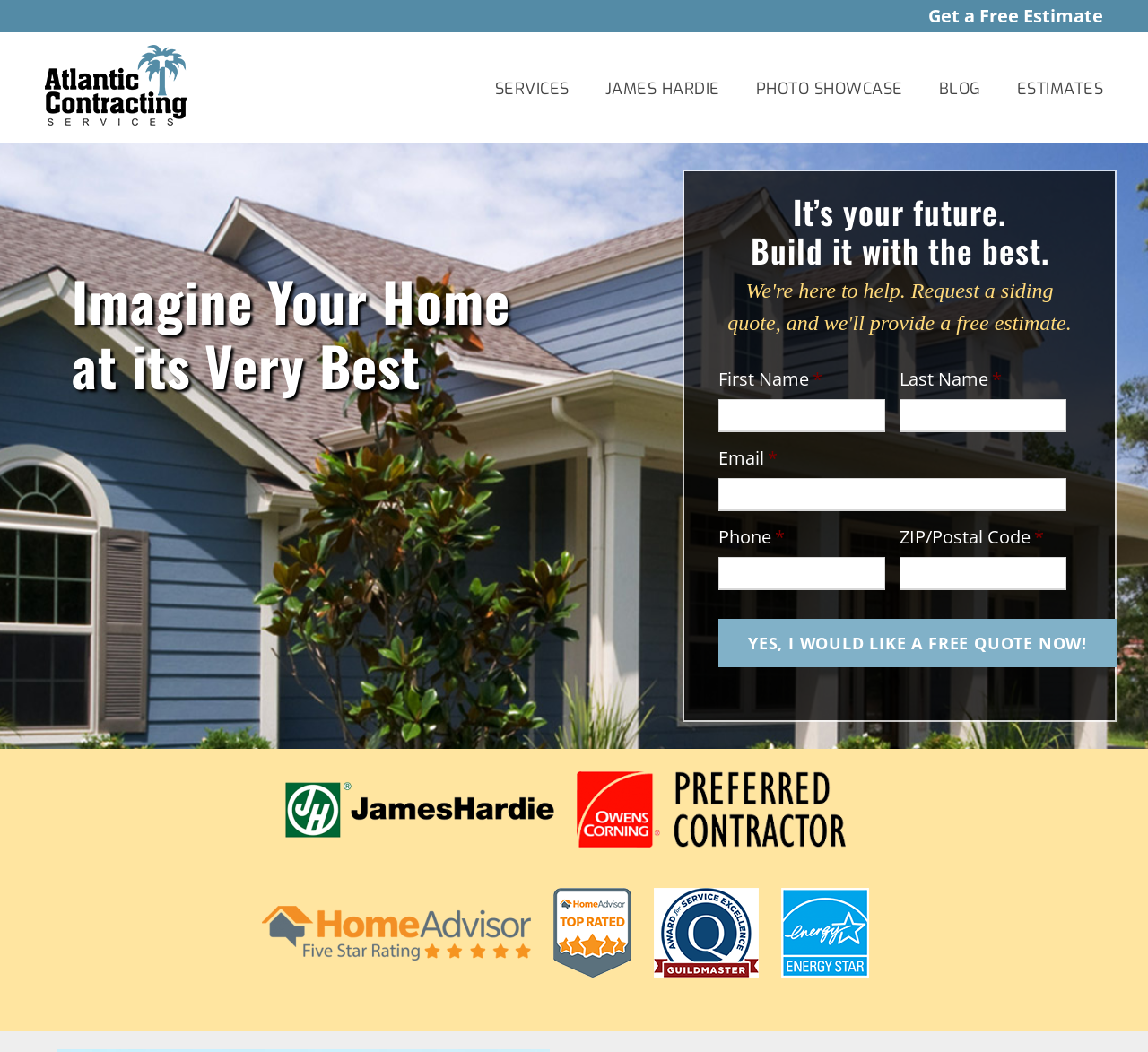Find the bounding box coordinates of the element you need to click on to perform this action: 'Enter your first name'. The coordinates should be represented by four float values between 0 and 1, in the format [left, top, right, bottom].

[0.626, 0.38, 0.771, 0.411]